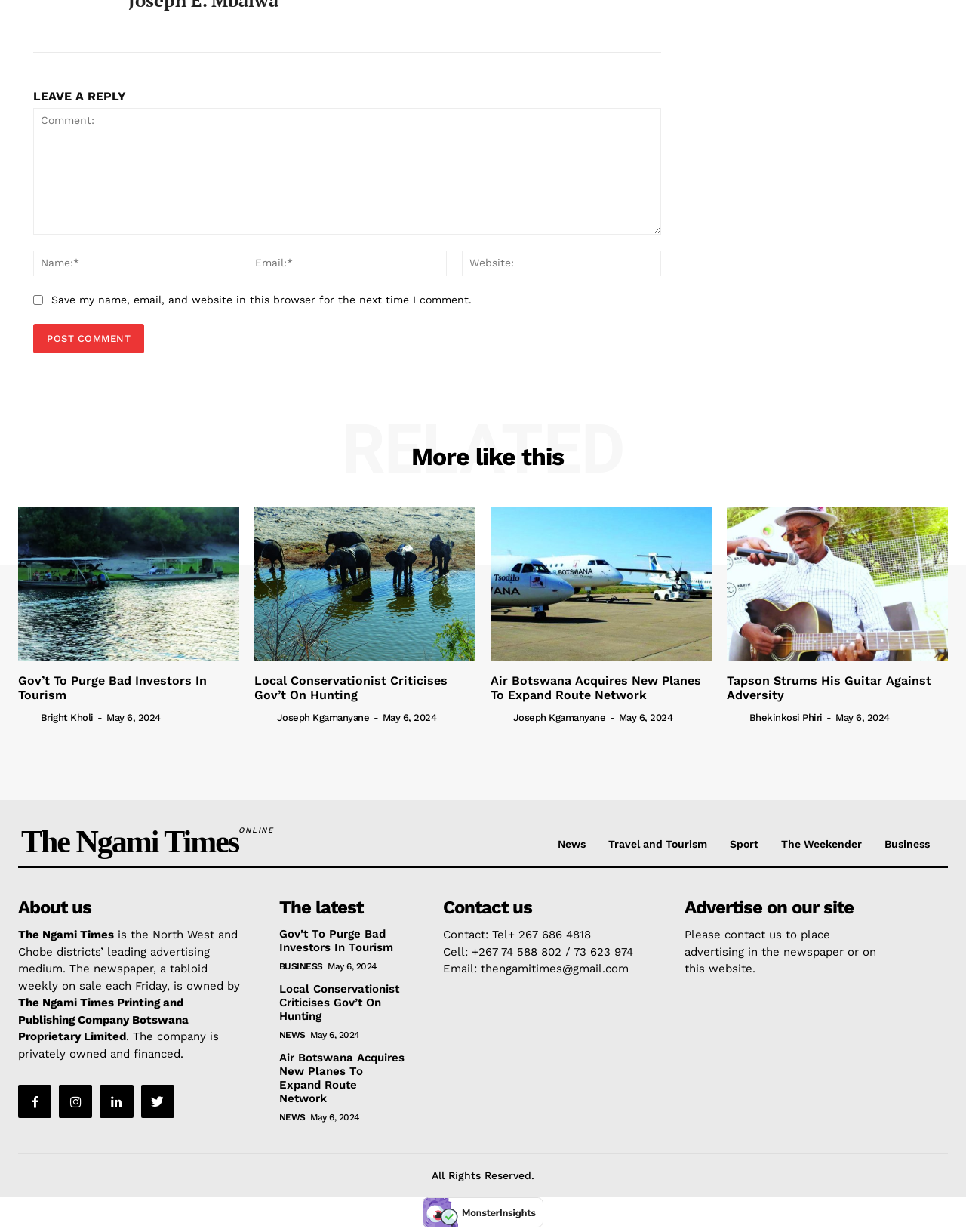Please find the bounding box coordinates in the format (top-left x, top-left y, bottom-right x, bottom-right y) for the given element description. Ensure the coordinates are floating point numbers between 0 and 1. Description: Bhekinkosi Phiri

[0.775, 0.578, 0.851, 0.587]